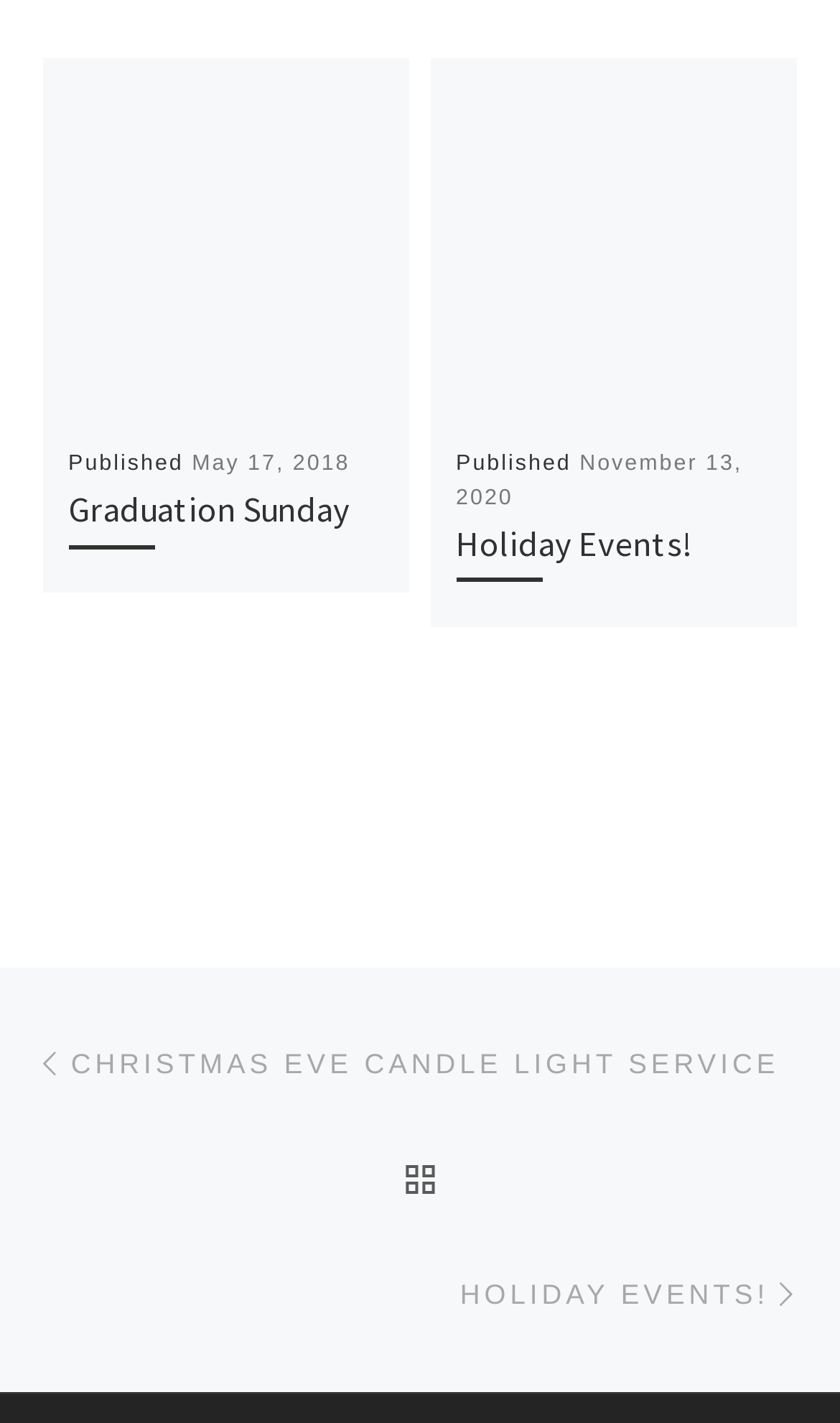Locate the bounding box coordinates for the element described below: "Back to post list". The coordinates must be four float values between 0 and 1, formatted as [left, top, right, bottom].

[0.474, 0.789, 0.526, 0.869]